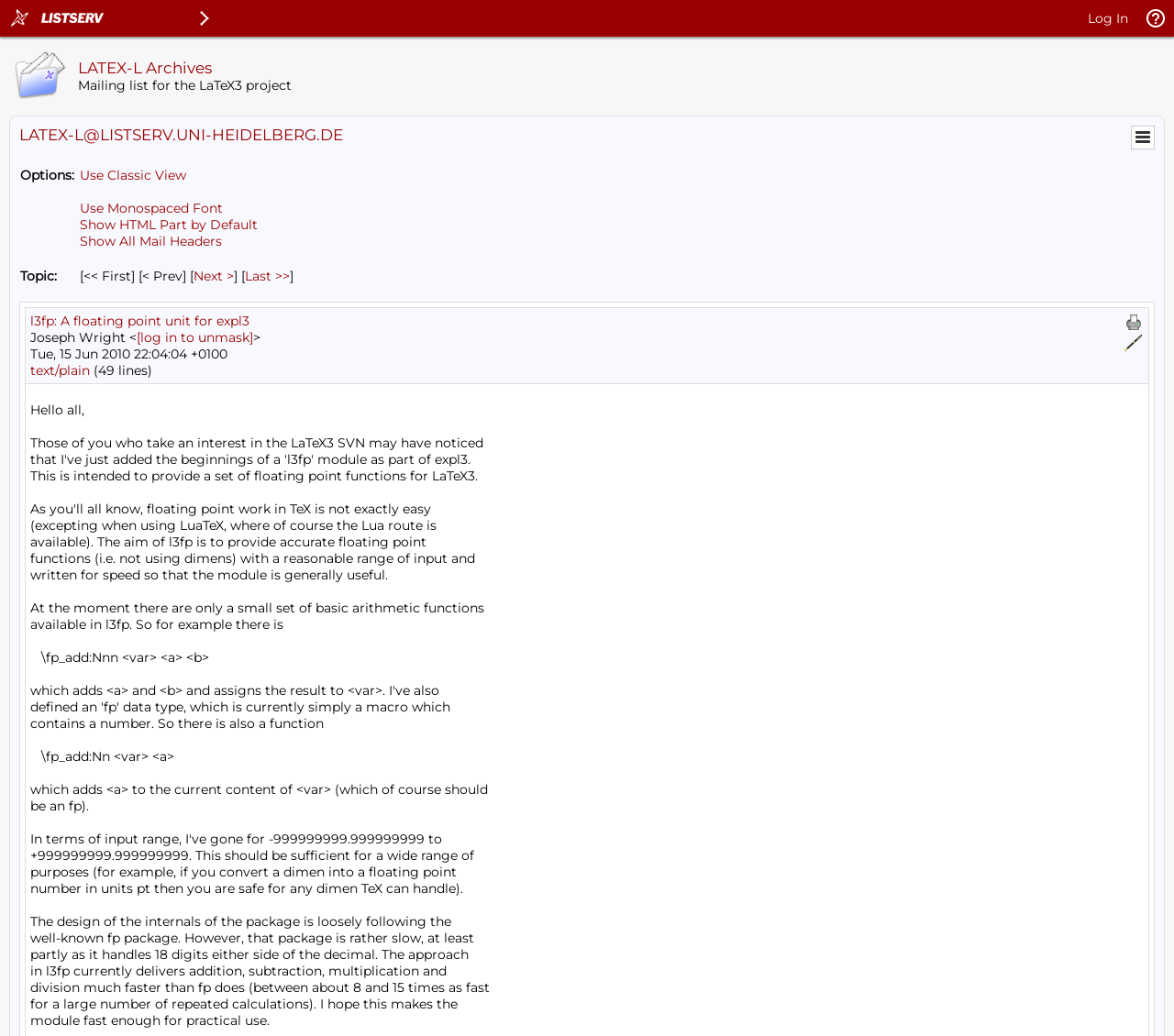Please identify the bounding box coordinates of the element's region that needs to be clicked to fulfill the following instruction: "Use classic view". The bounding box coordinates should consist of four float numbers between 0 and 1, i.e., [left, top, right, bottom].

[0.068, 0.161, 0.159, 0.177]